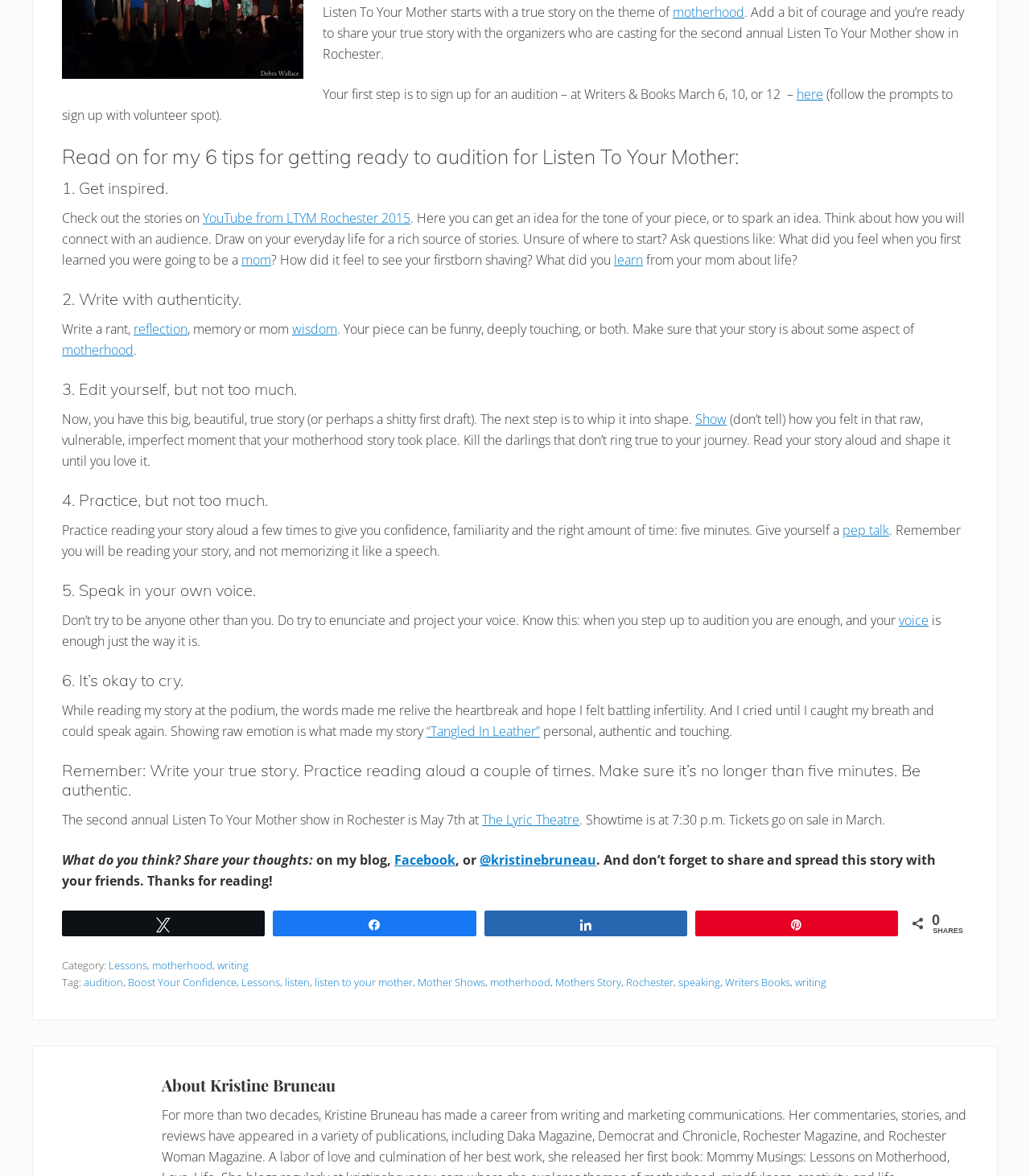Find the bounding box coordinates of the clickable element required to execute the following instruction: "Watch YouTube stories from LTYM Rochester 2015". Provide the coordinates as four float numbers between 0 and 1, i.e., [left, top, right, bottom].

[0.197, 0.178, 0.398, 0.193]